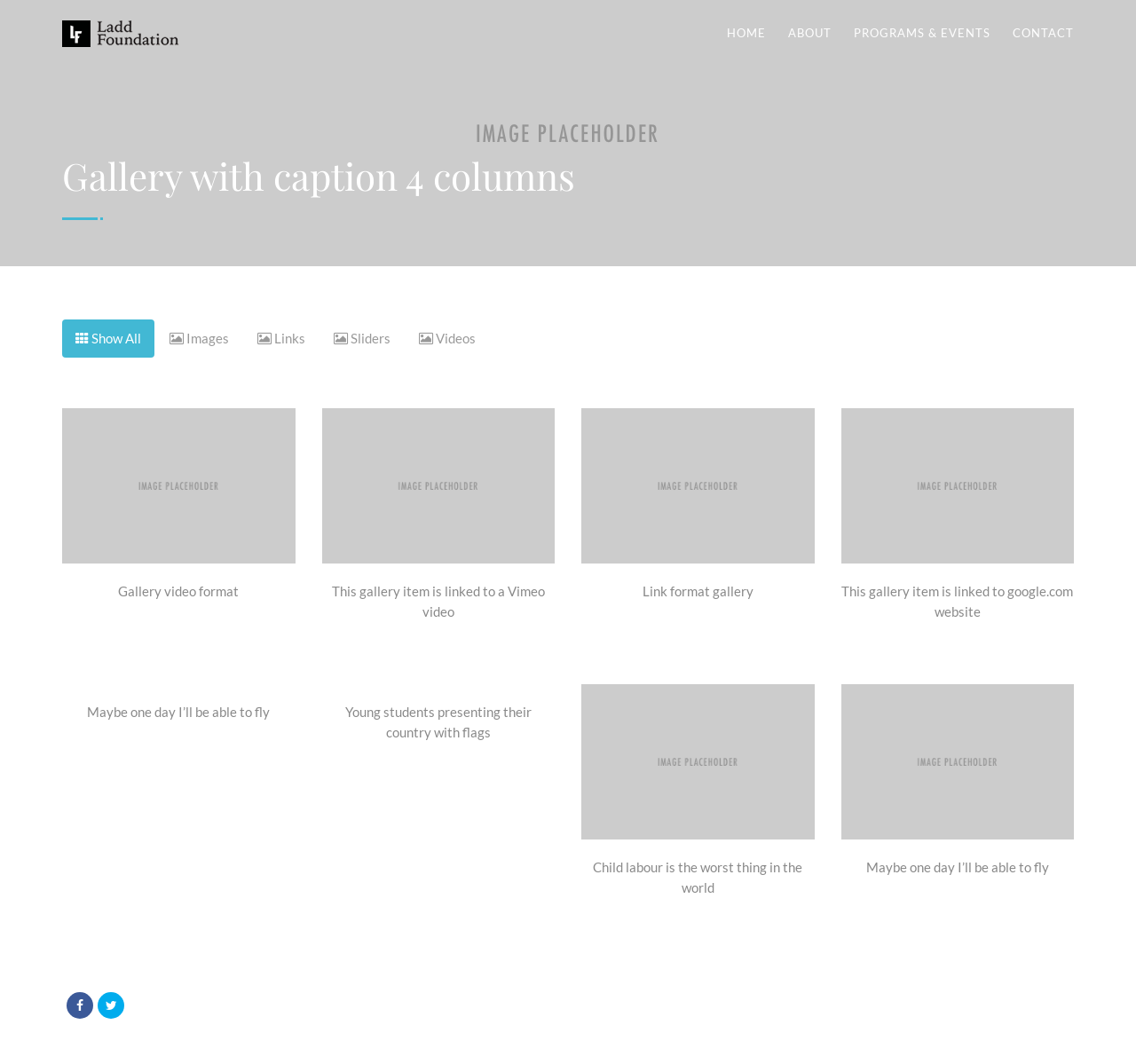Determine the bounding box coordinates of the clickable area required to perform the following instruction: "Click on HOME". The coordinates should be represented as four float numbers between 0 and 1: [left, top, right, bottom].

[0.64, 0.01, 0.674, 0.052]